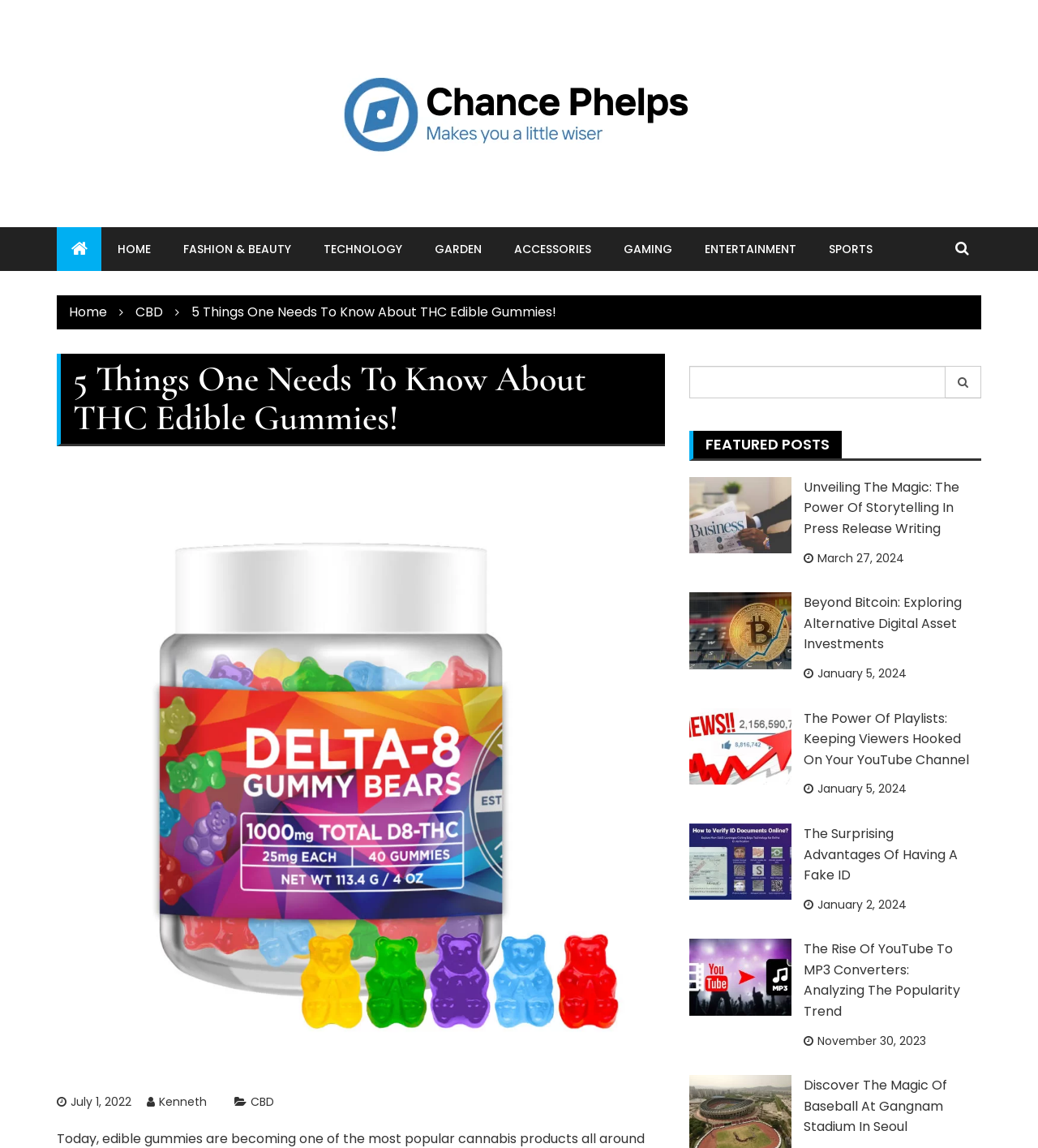Determine the bounding box coordinates of the clickable region to follow the instruction: "Search for something".

[0.664, 0.319, 0.911, 0.347]